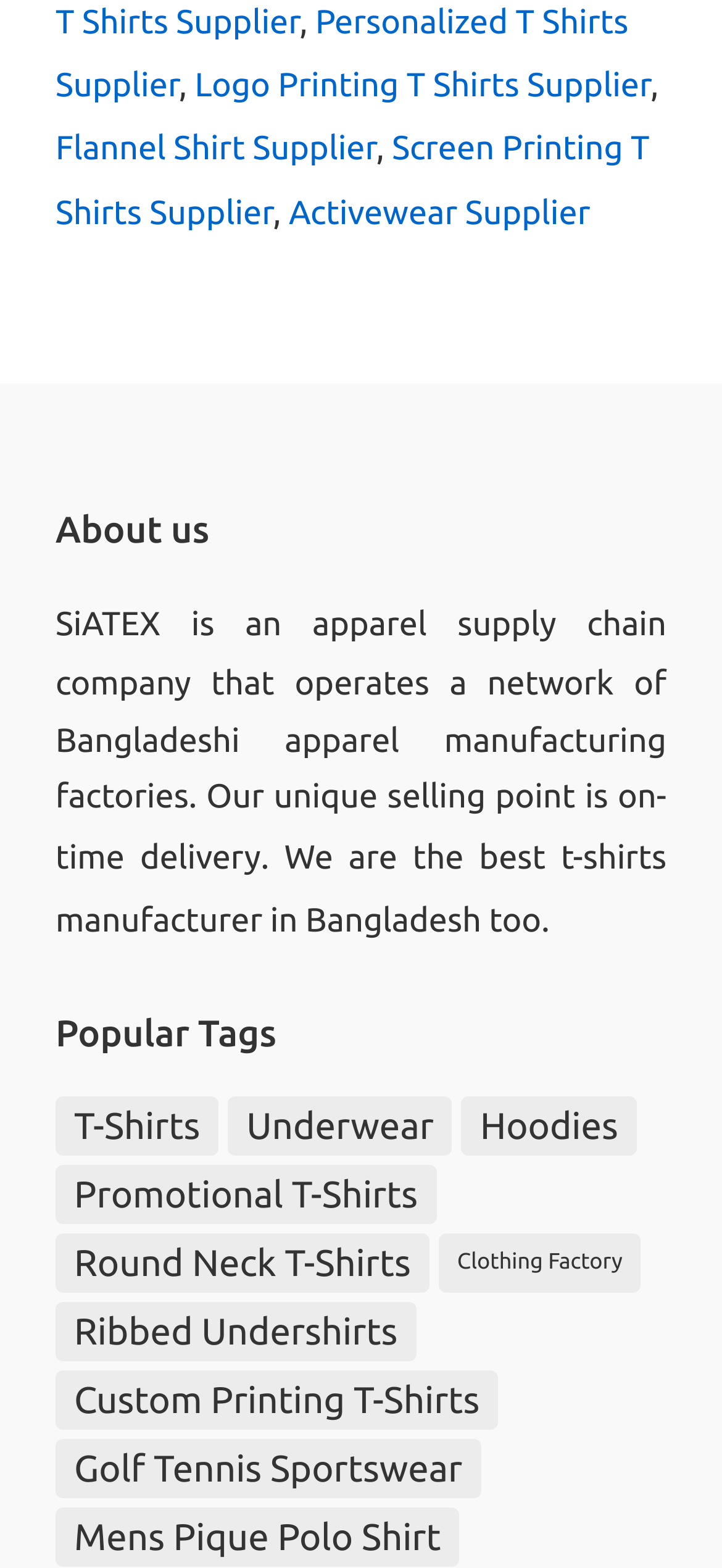Pinpoint the bounding box coordinates of the clickable element to carry out the following instruction: "Click the Reviews (0) tab."

None